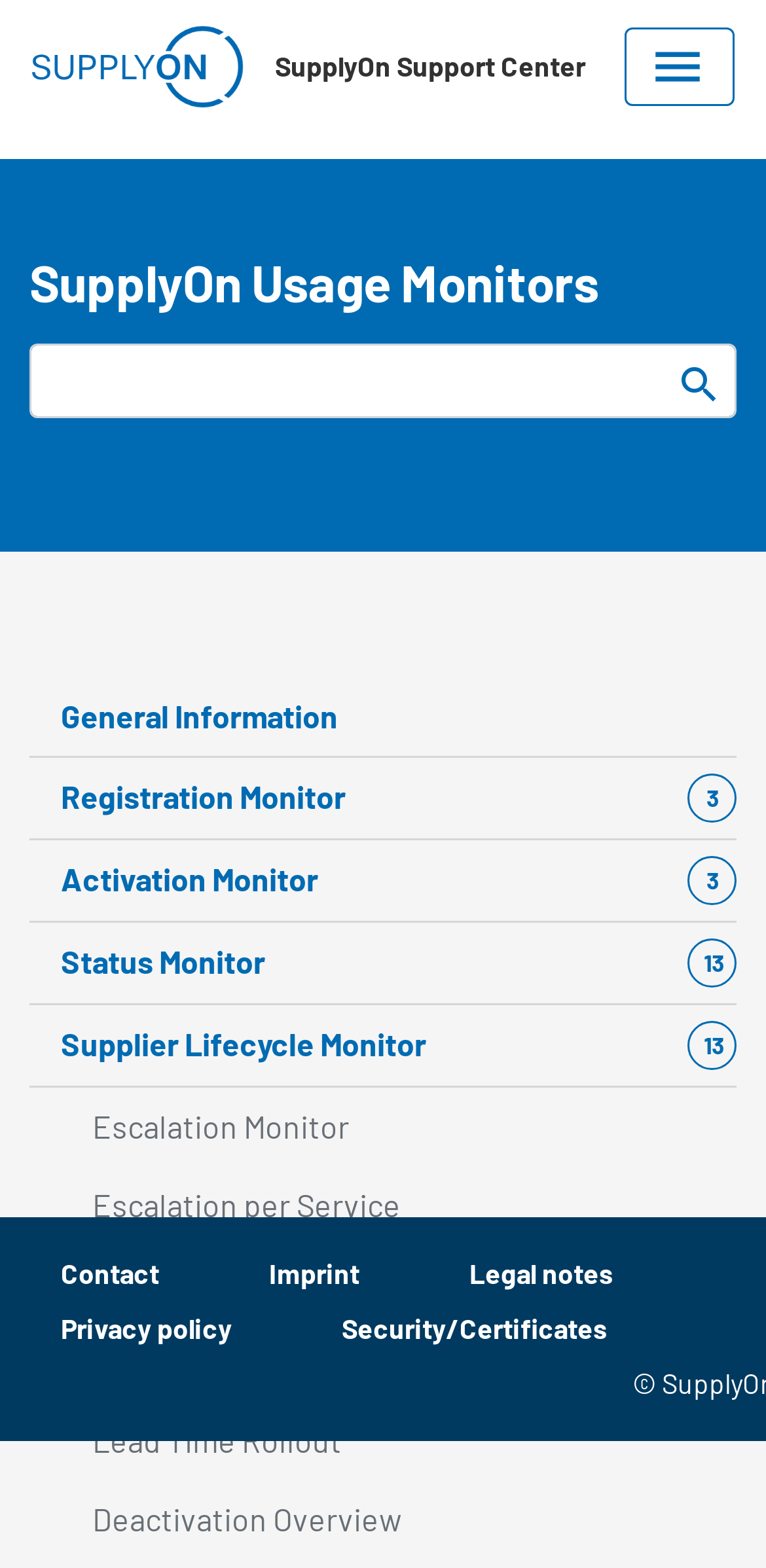What is the function of the textbox?
Based on the image, answer the question with as much detail as possible.

The textbox is located below the 'SupplyOn Usage Monitors' heading and has no default text or placeholder. Its presence suggests that it is used to input a search query, allowing users to search for specific information within the 'SupplyOn Usage Monitors' section.